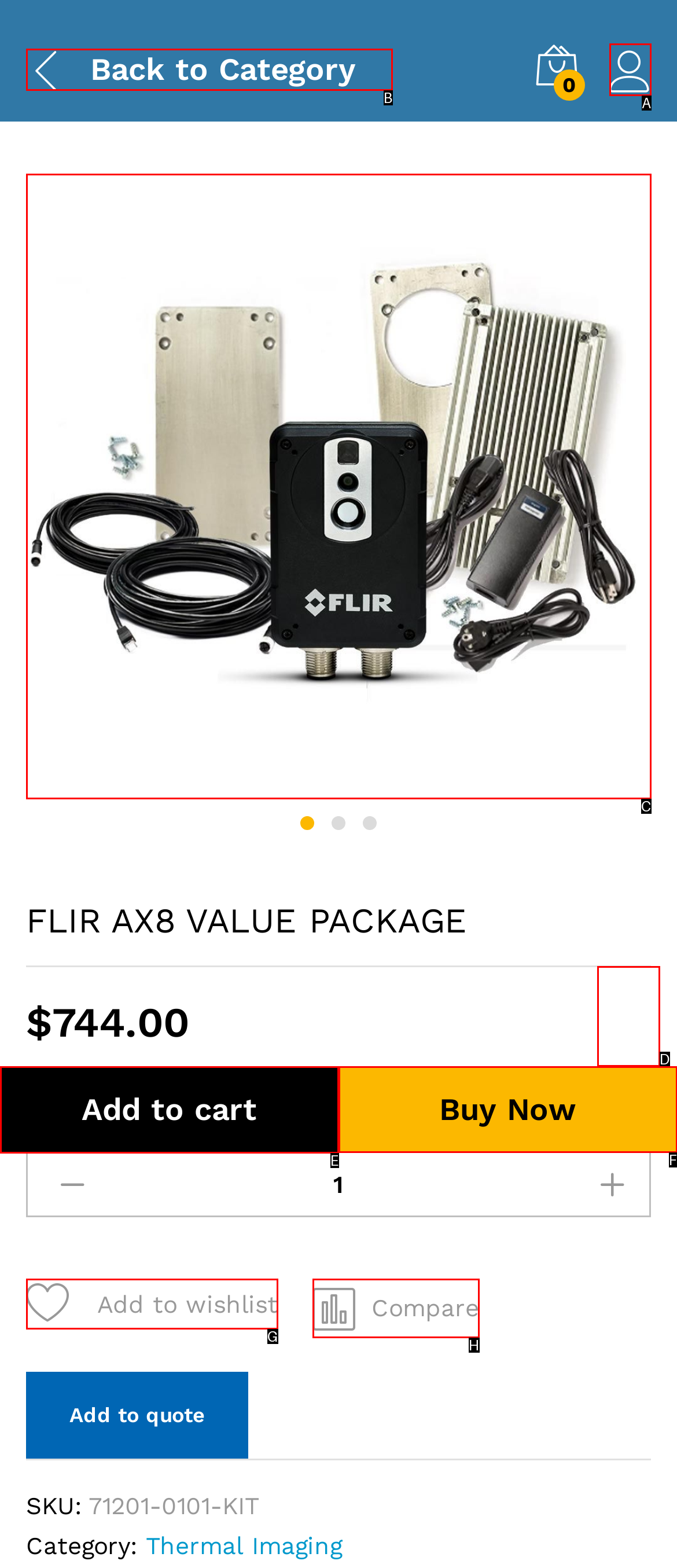Choose the HTML element you need to click to achieve the following task: Buy now
Respond with the letter of the selected option from the given choices directly.

F